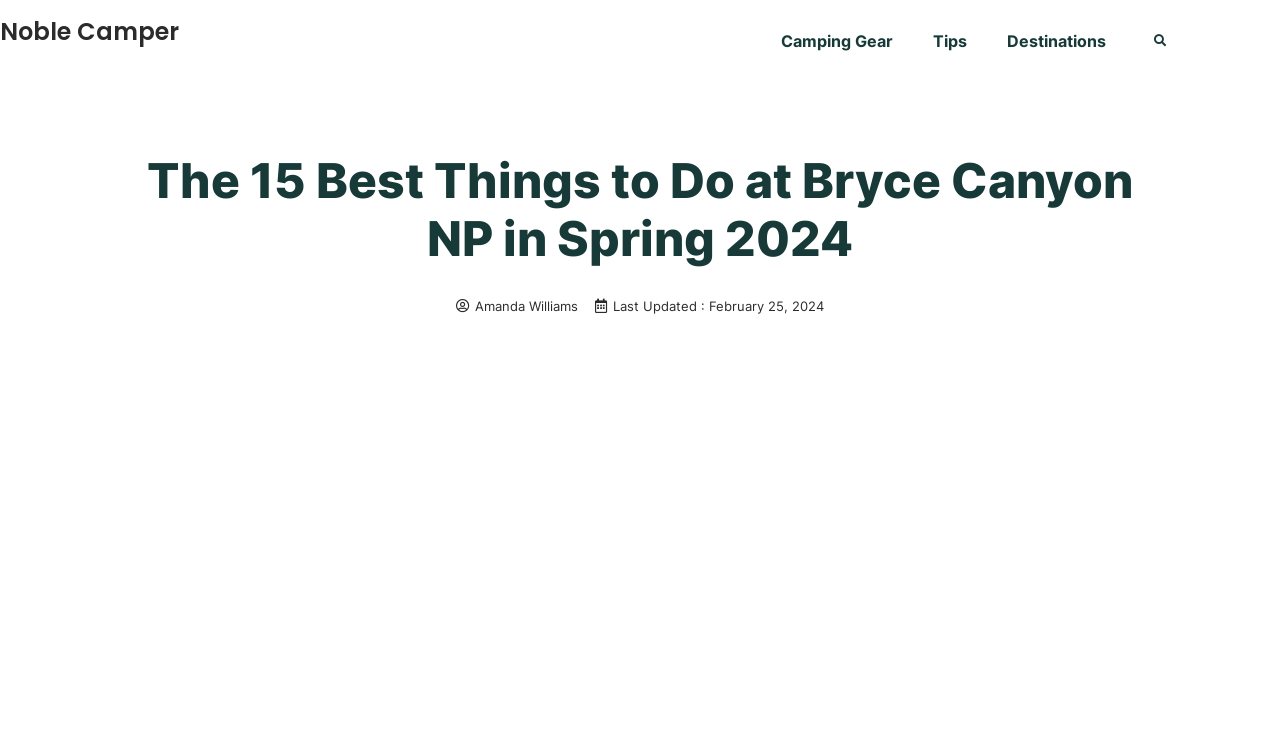What is the topic of the article?
Look at the image and answer with only one word or phrase.

Bryce Canyon NP in Spring 2024